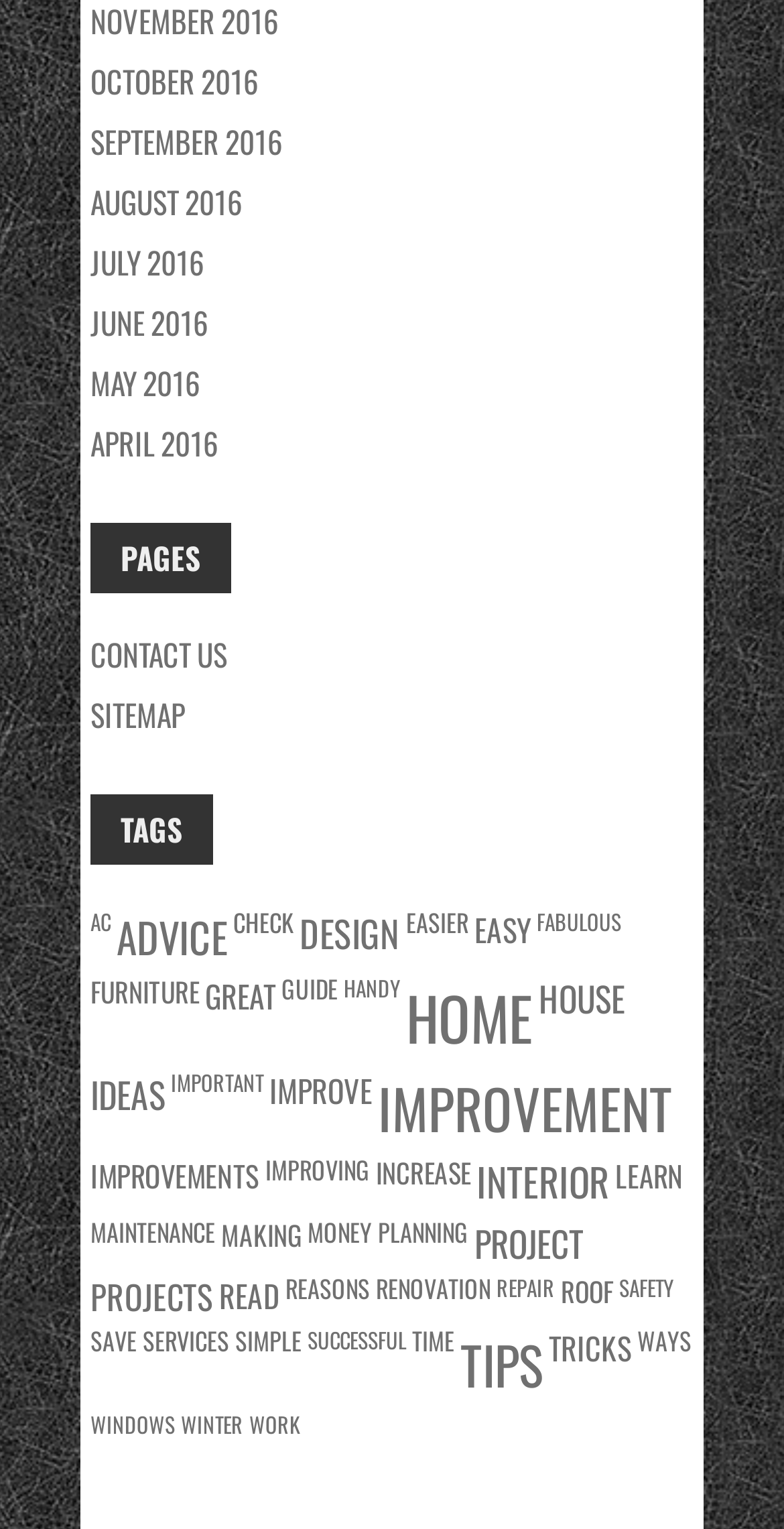Please determine the bounding box coordinates of the element's region to click in order to carry out the following instruction: "Click on OCTOBER 2016". The coordinates should be four float numbers between 0 and 1, i.e., [left, top, right, bottom].

[0.115, 0.038, 0.331, 0.067]